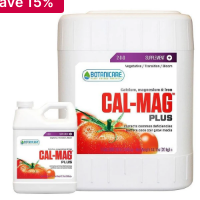Thoroughly describe everything you see in the image.

The image showcases two containers of Botanicare's Cal-Mag Plus, a popular nutritional supplement designed for plants. The larger container features vibrant images of tomatoes, emphasizing the product's effectiveness in promoting healthy growth. The smaller jug next to it provides a convenient size for smaller gardening needs. A promotional banner in the top left corner highlights a 15% discount for customers, making it an attractive purchase option. This product is ideal for gardeners looking to enhance their plants' nutrient absorption, particularly in conditions where calcium and magnesium are essential for optimal growth.